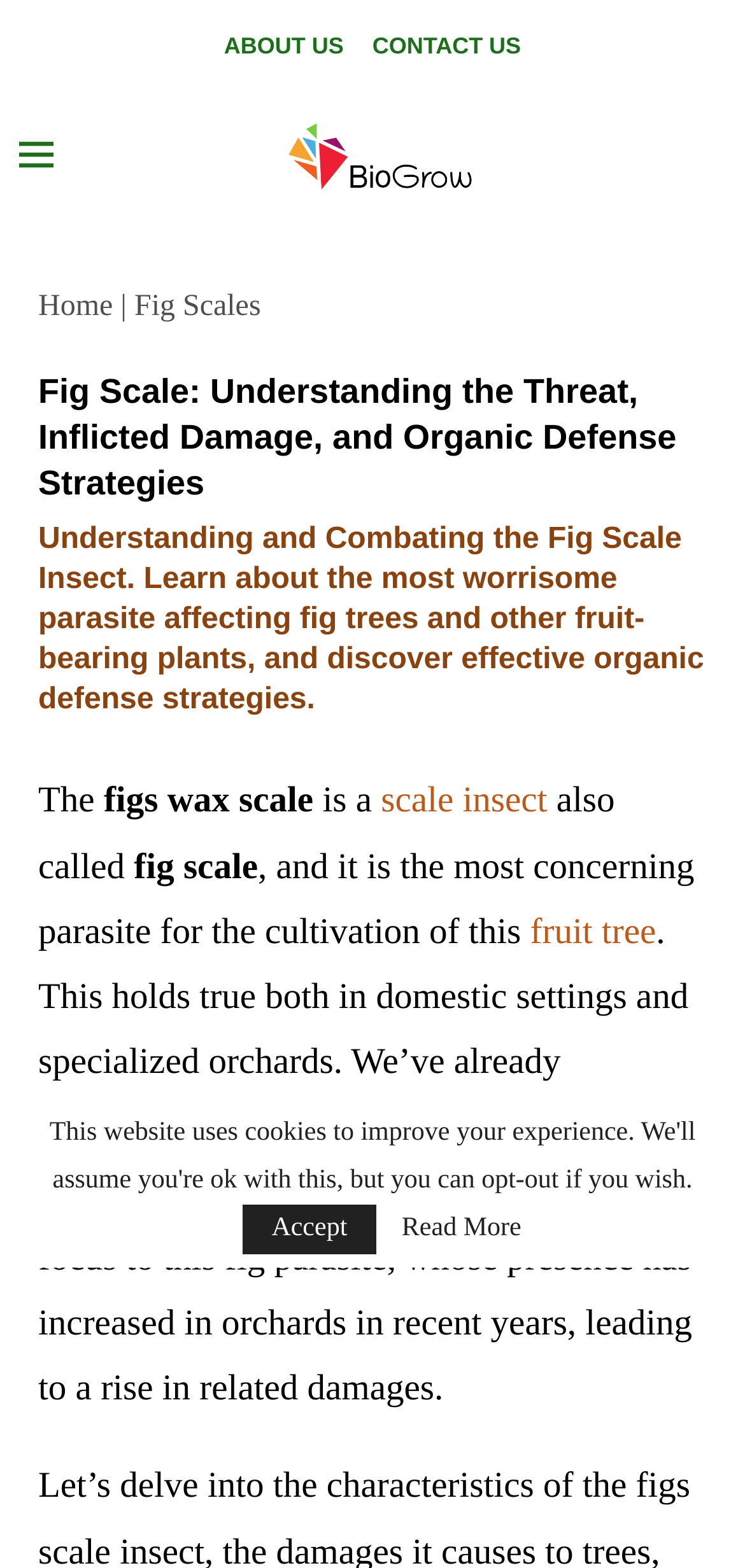Please locate the bounding box coordinates of the element that should be clicked to achieve the given instruction: "go to contact us page".

[0.5, 0.018, 0.699, 0.042]